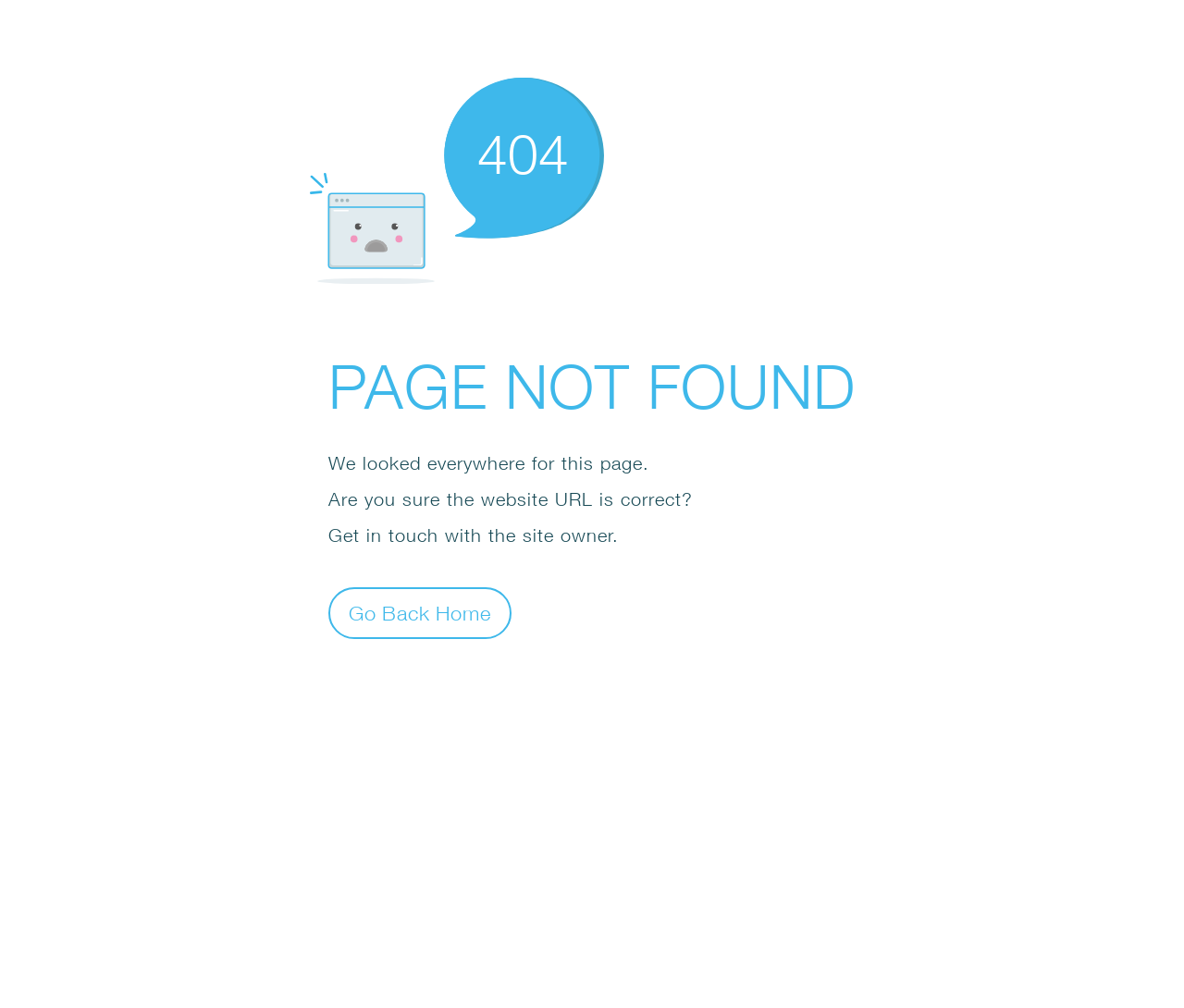Detail the various sections and features of the webpage.

The webpage displays an error message, indicating that the page was not found. At the top, there is a small icon, an SVG element, positioned slightly to the right of the center. Below the icon, a large "404" text is displayed, followed by the main error message "PAGE NOT FOUND" in a prominent font. 

Below the main error message, there are three paragraphs of text. The first paragraph reads "We looked everywhere for this page." The second paragraph asks "Are you sure the website URL is correct?" and the third paragraph suggests "Get in touch with the site owner." 

At the bottom, there is a button labeled "Go Back Home", positioned slightly to the right of the center, allowing users to navigate back to the homepage.